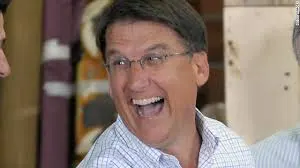Explain in detail what you see in the image.

The image captures a joyful moment with a man laughing heartily. He appears to be engaging in a light-hearted conversation, possibly during a public event or a community gathering. His enthusiasm is evident, as his smile is broad and his eyes reflect a sense of delight. The background suggests a relaxed environment, indicating the context may involve discussions about local projects or community initiatives. This cheerful expression stands in stark contrast to the serious themes of real estate and development mentioned in surrounding commentary, highlighting the multifaceted nature of public engagement.